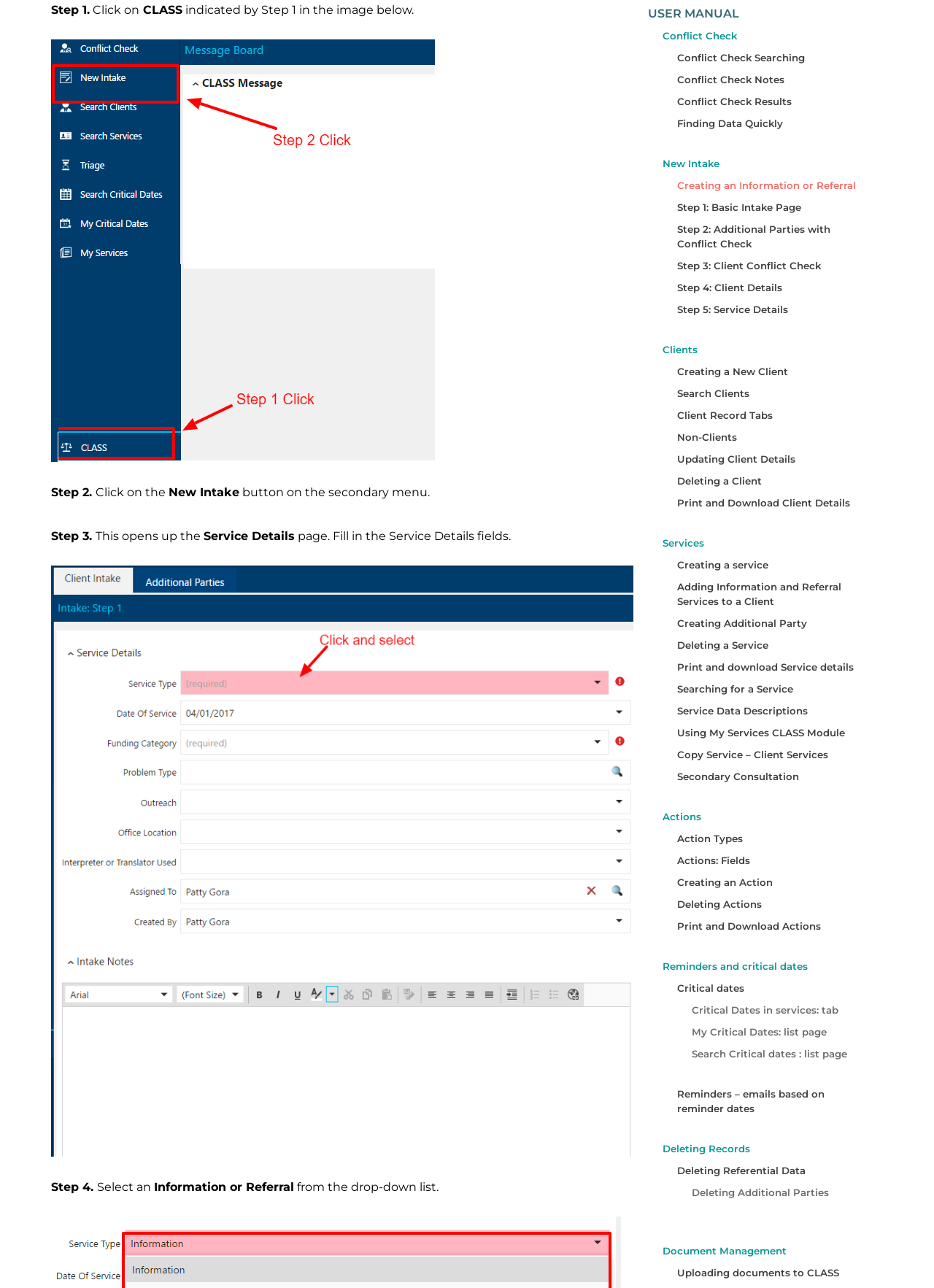Locate the bounding box coordinates for the element described below: "Reminders and critical dates". The coordinates must be four float values between 0 and 1, formatted as [left, top, right, bottom].

[0.709, 0.746, 0.865, 0.755]